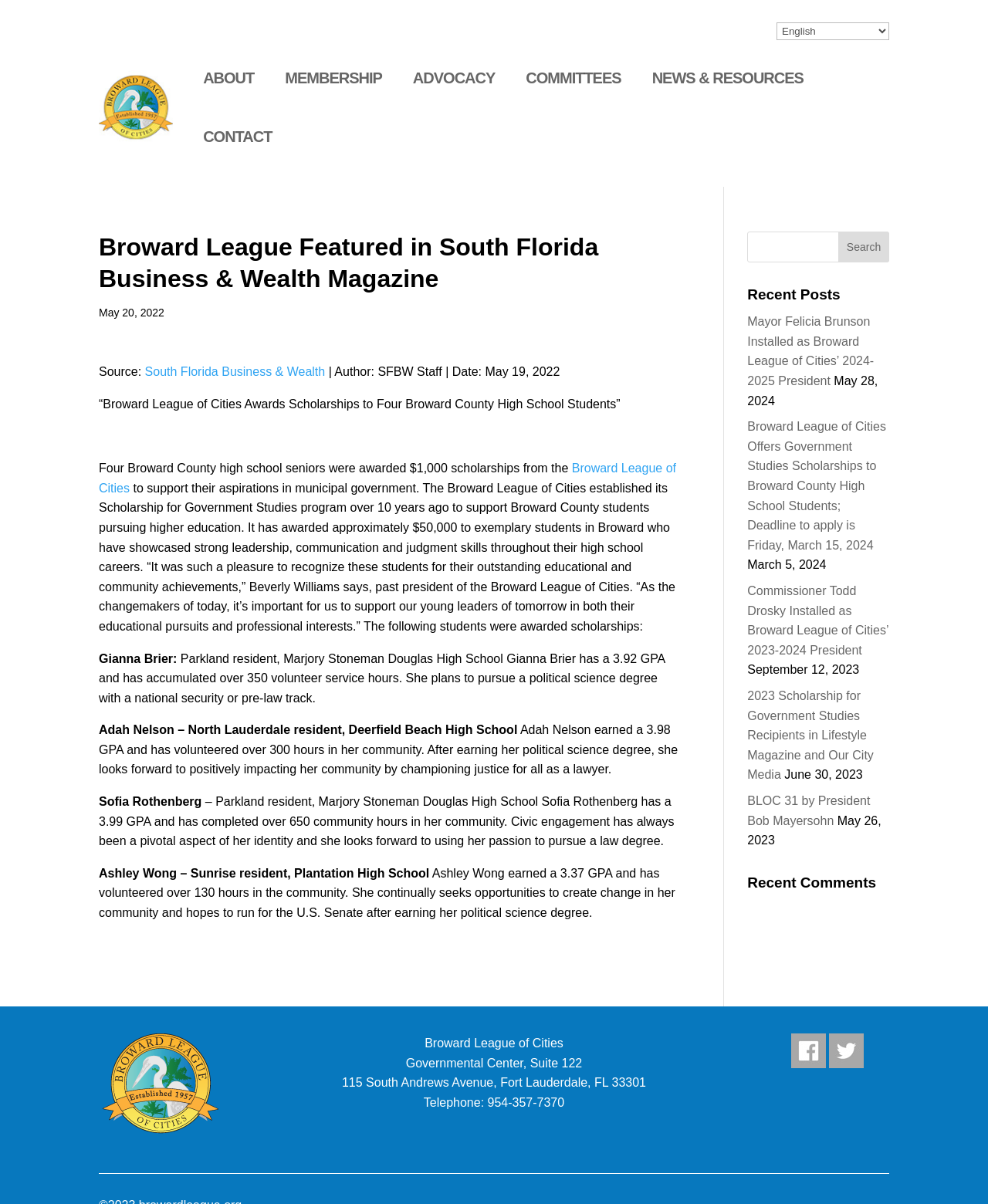Generate a thorough caption that explains the contents of the webpage.

The webpage is about the Broward League of Cities, a governmental organization. At the top, there is a language selection combobox and a link to the Broward League of Cities' website, accompanied by its logo. Below this, there are five main navigation links: ABOUT, MEMBERSHIP, ADVOCACY, COMMITTEES, and NEWS & RESOURCES. 

The main content of the page is an article titled "Broward League Featured in South Florida Business & Wealth Magazine." The article is dated May 20, 2022, and features a brief summary of the Broward League of Cities' scholarship program for government studies. The program has awarded $1,000 scholarships to four Broward County high school students. The article provides details about each student, including their GPA, volunteer hours, and future plans.

On the right side of the page, there is a search bar with a search button. Below this, there is a section titled "Recent Posts" that lists several news articles with their corresponding dates. The articles are about the Broward League of Cities' events, scholarship programs, and leadership changes.

At the bottom of the page, there is a section titled "Recent Comments" and a footer section that contains the Broward League of Cities' logo, address, telephone number, and social media links to Twitter.